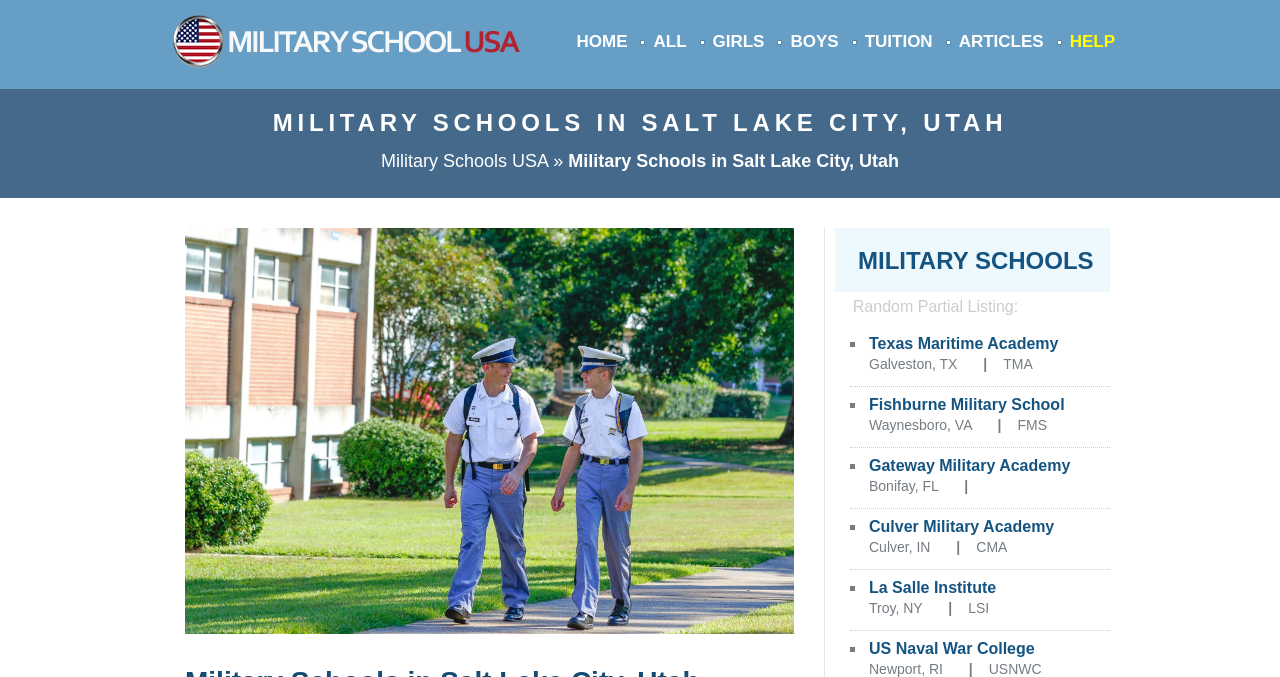What is the purpose of the links at the top of the webpage?
Look at the screenshot and respond with a single word or phrase.

Navigation